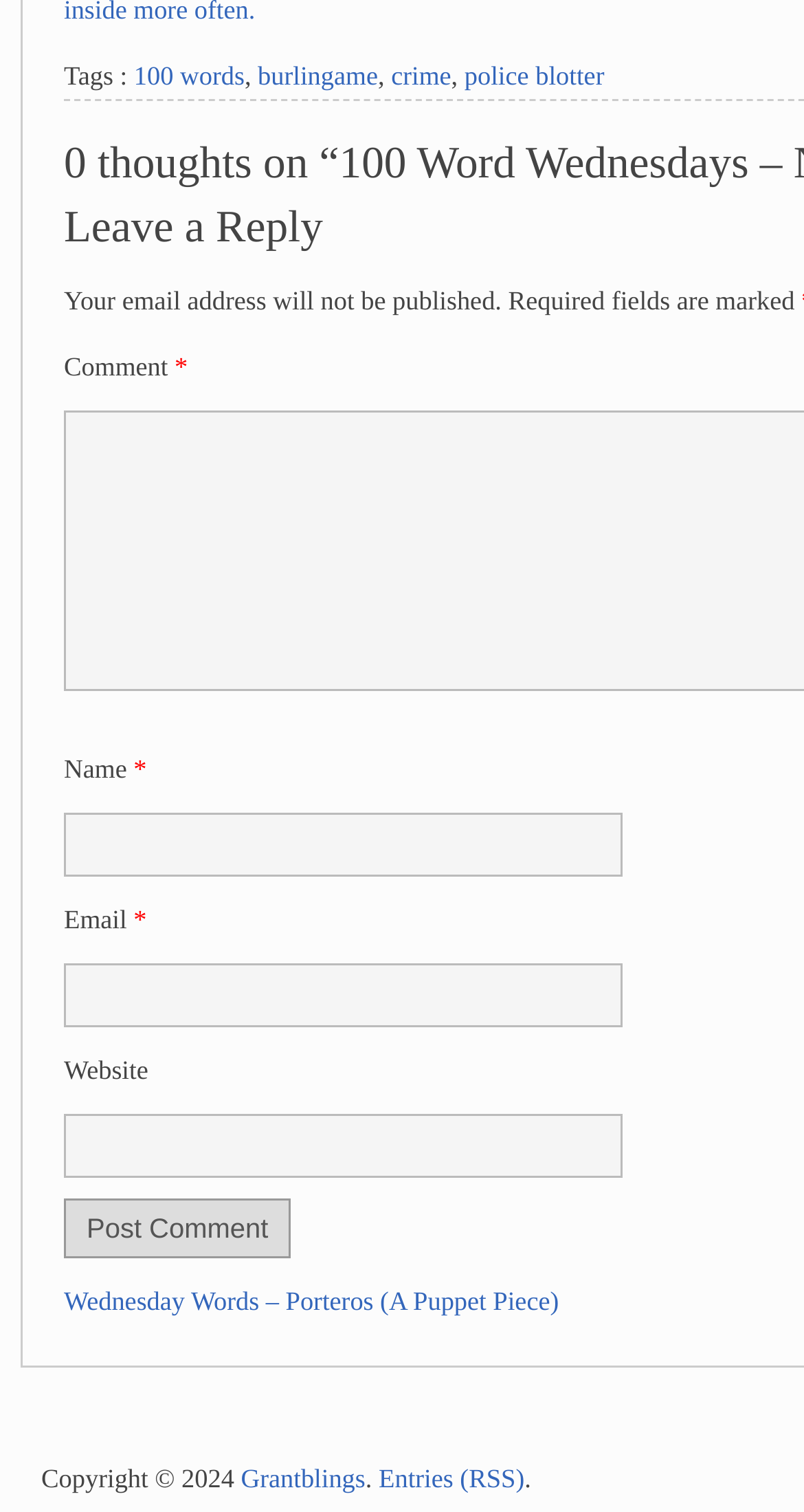What is the purpose of the 'Post Comment' button?
Using the picture, provide a one-word or short phrase answer.

To submit a comment